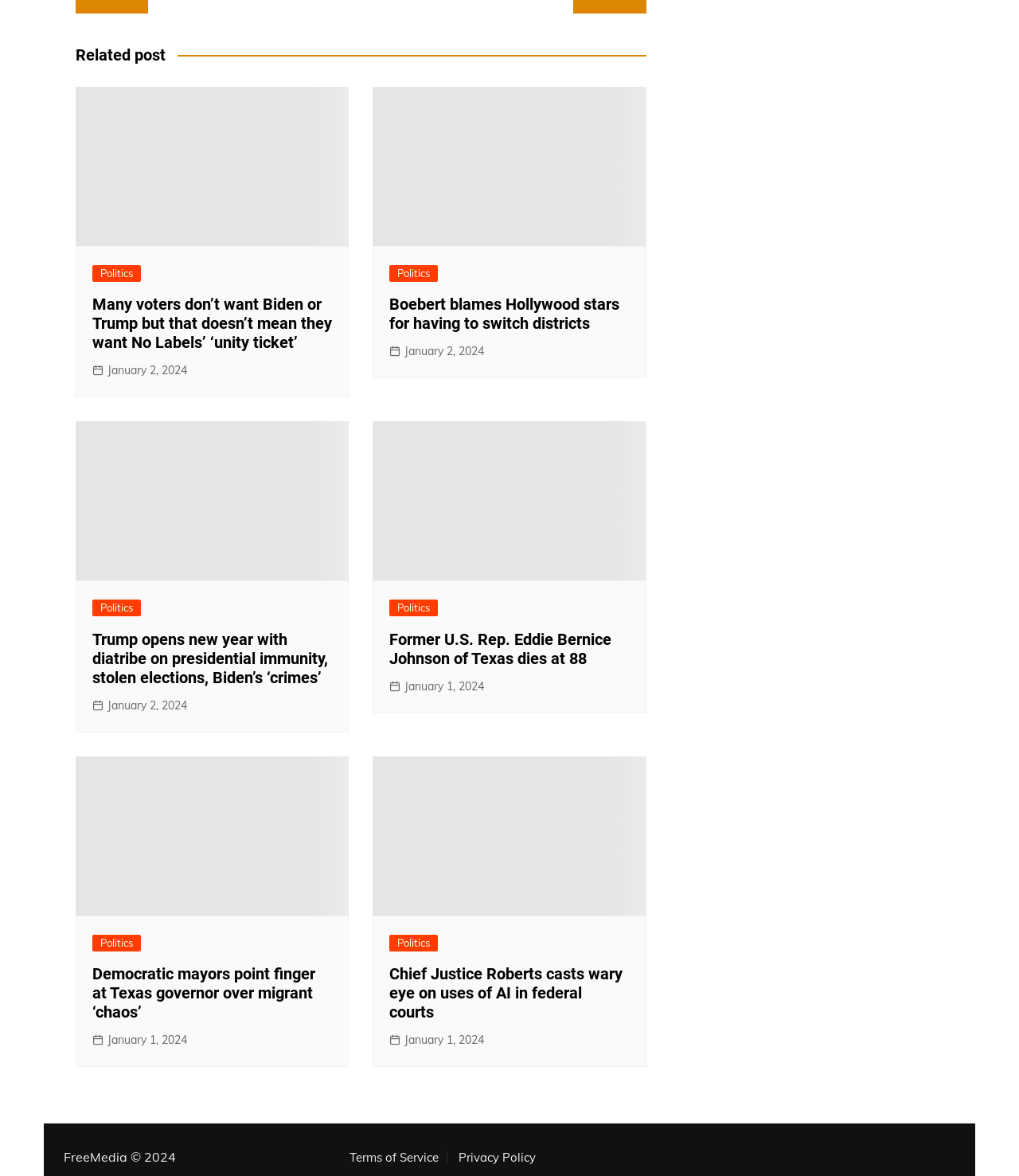Based on the element description, predict the bounding box coordinates (top-left x, top-left y, bottom-right x, bottom-right y) for the UI element in the screenshot: January 2, 2024

[0.091, 0.592, 0.184, 0.608]